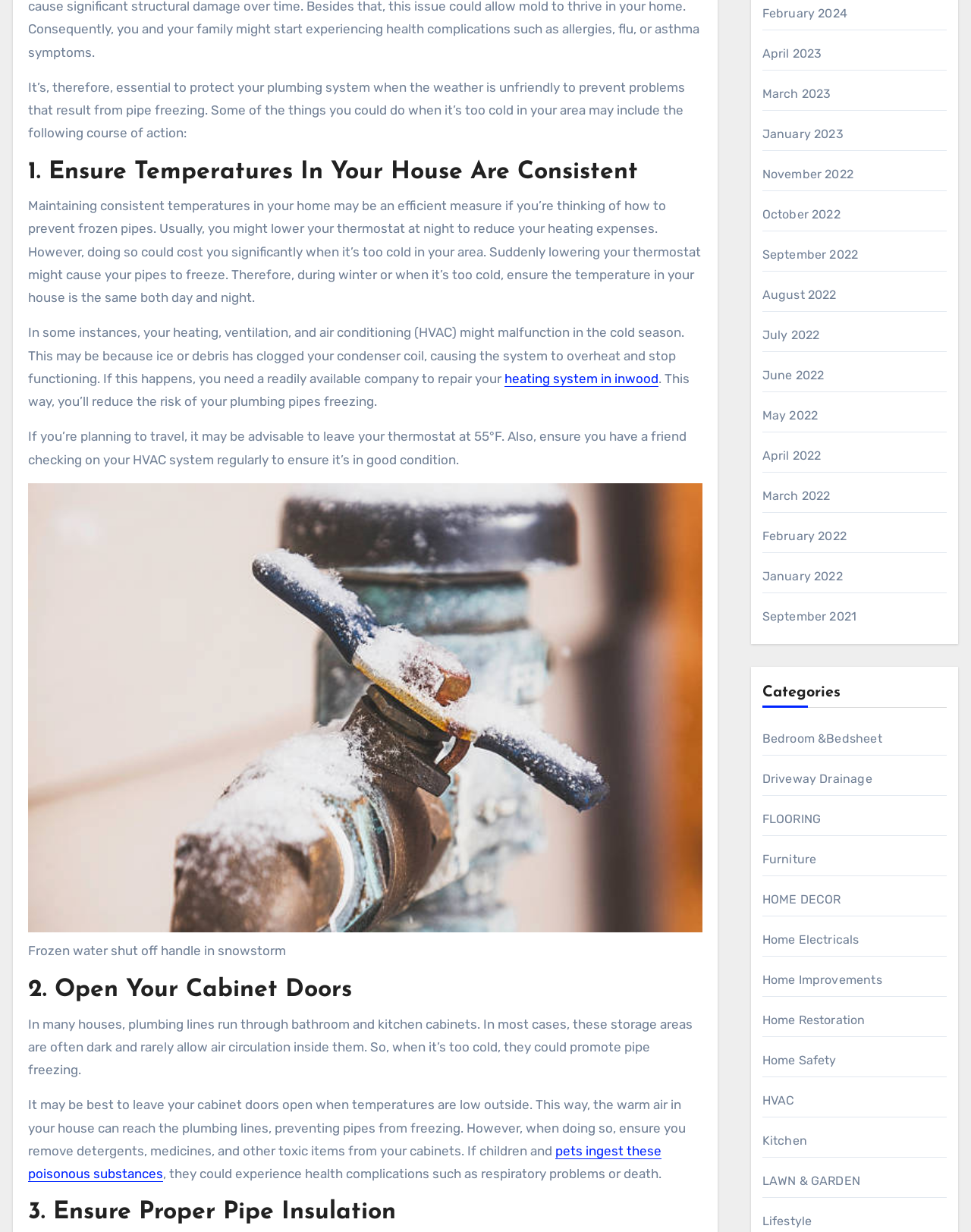Can you provide the bounding box coordinates for the element that should be clicked to implement the instruction: "Click on the 'Uncategorized' link"?

None